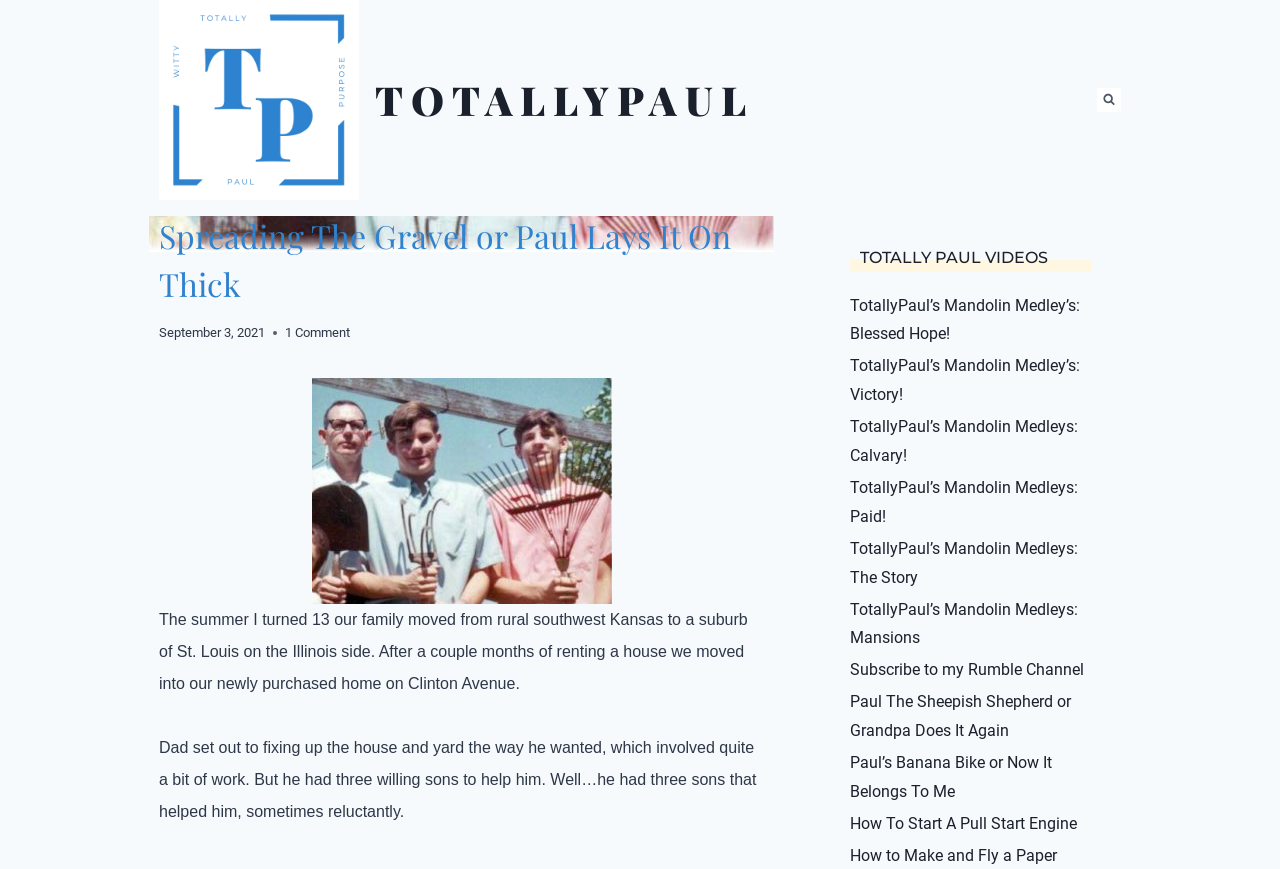Please find the bounding box coordinates of the element that you should click to achieve the following instruction: "Subscribe to my Rumble Channel". The coordinates should be presented as four float numbers between 0 and 1: [left, top, right, bottom].

[0.664, 0.753, 0.852, 0.79]